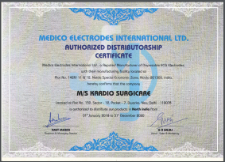Explain what is happening in the image with as much detail as possible.

The image displays an "Authorized Distributorship Certificate" from Medico Electrodes International Ltd. The certificate is adorned with a blue decorative border, showcasing the company's logo at the top. It certifies that M/S KARDIO SURGIKARE is recognized as an authorized distributor for the company. The document includes essential details such as the company name, address, and the comprehensive date of issuance, which is stated as 27th December 2018. The certificate is signed by authorized representatives, validating its authenticity and establishing the distributor's credentials within the medical equipment sector. This document serves to affirm the trust and partnership between Medico Electrodes International Ltd. and M/S KARDIO SURGIKARE.